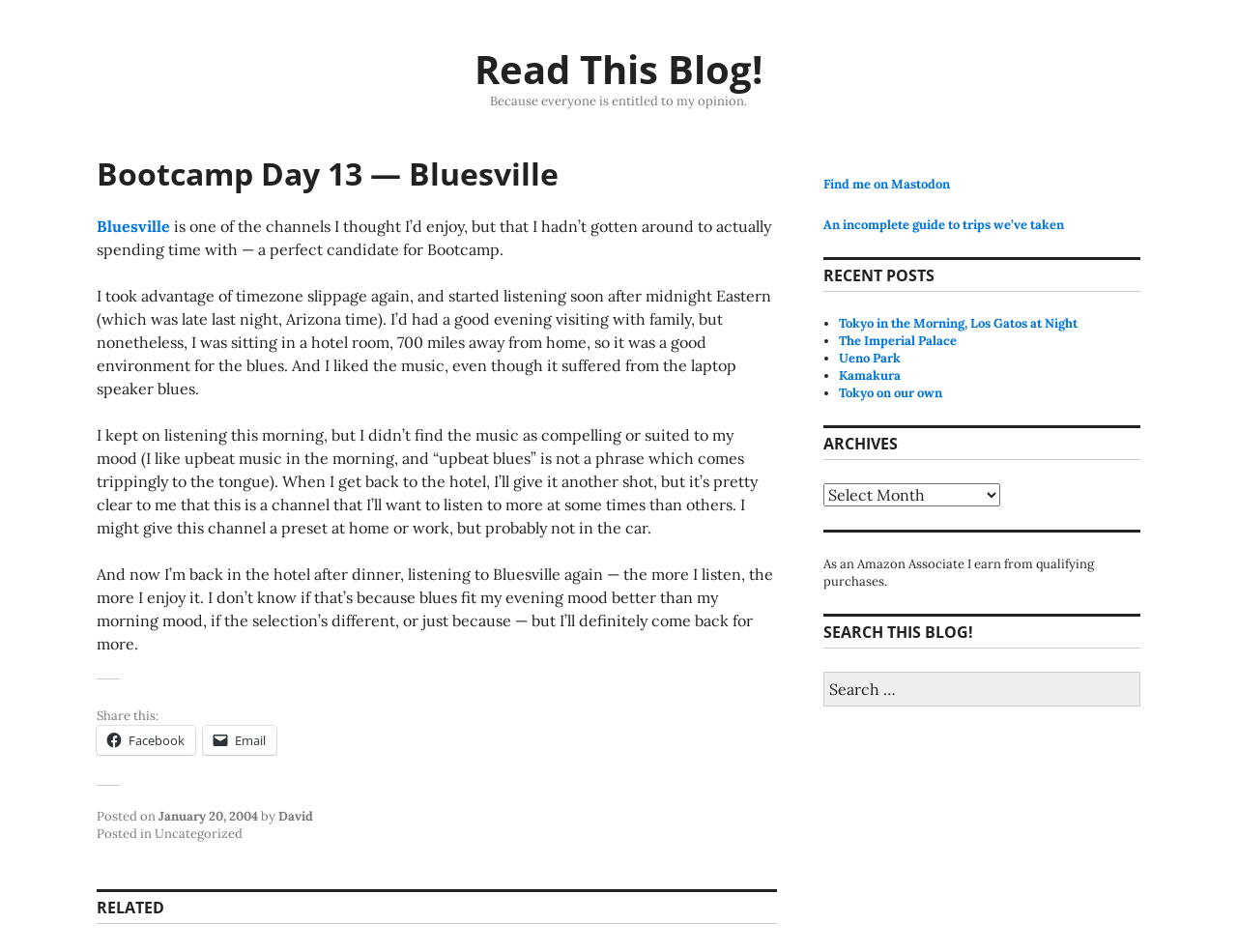What is the date of the blog post?
Using the visual information, respond with a single word or phrase.

January 20, 2004